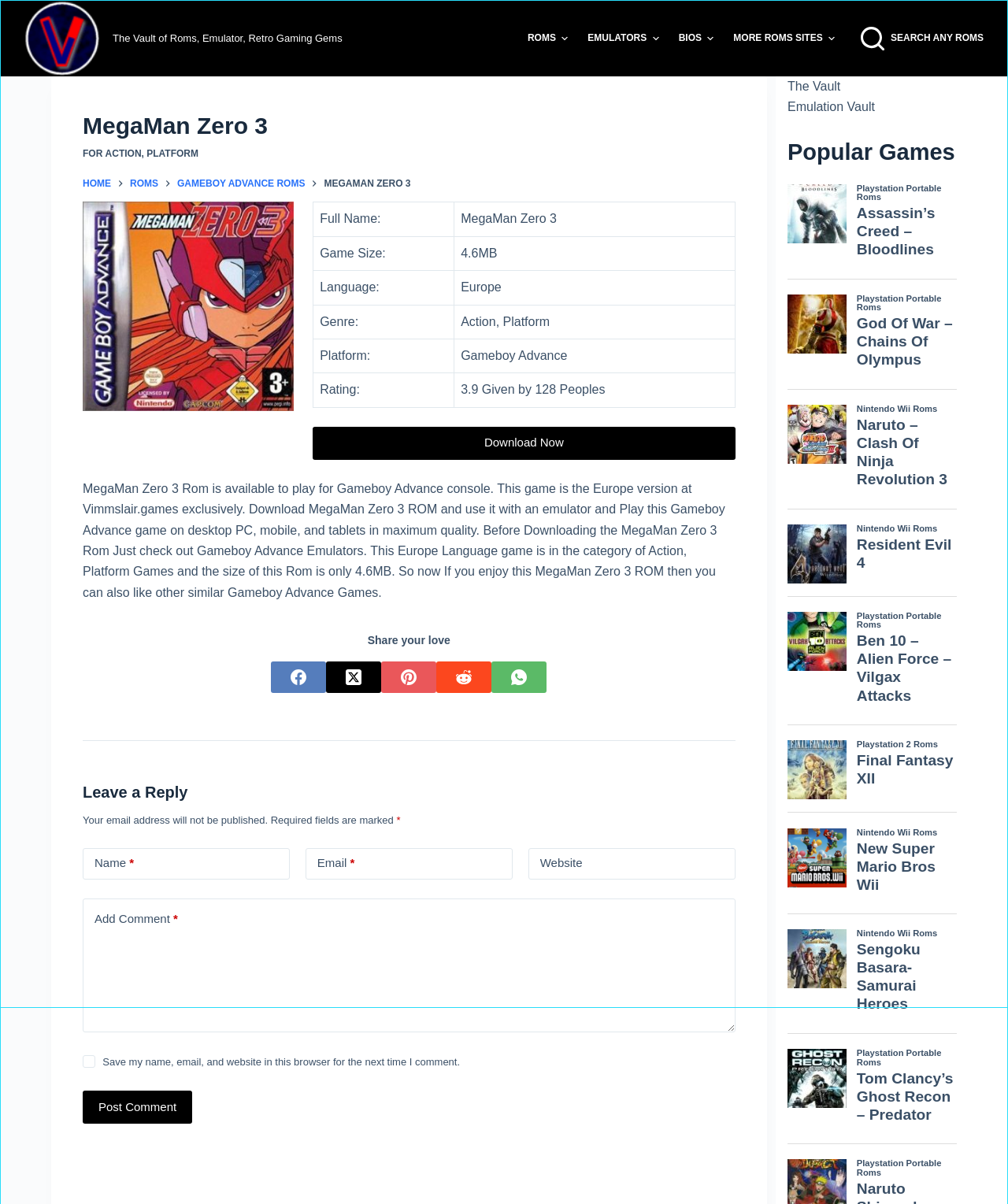Create an elaborate caption for the webpage.

The webpage is about MegaMan Zero 3, a Gameboy Advance game. At the top, there is a navigation menu with links to "ROMS", "EMULATORS", "BIOS", and "MORE ROMS SITES". Below the menu, there is a search button labeled "Search any Roms". 

The main content of the page is divided into two sections. On the left, there is a heading "MegaMan Zero 3" followed by a brief description of the game, including its platform, genre, and language. Below the description, there is a table with details about the game, such as its full name, game size, language, genre, and rating. 

On the right, there is a figure with a screenshot of the game, and below it, there is a download link labeled "Download Now". 

Below the main content, there is a section with social media links to share the game on Facebook, Twitter, Pinterest, Reddit, and WhatsApp. 

Further down, there is a comment section where users can leave a reply. The section includes fields for name, email, website, and comment, as well as a checkbox to save the user's information for future comments. 

At the bottom of the page, there are links to "The Vault" and "Emulation Vault", followed by a heading "Popular Games" and an image of another game, "Assassin's Creed - Bloodlines Rom For Playstation Portable".